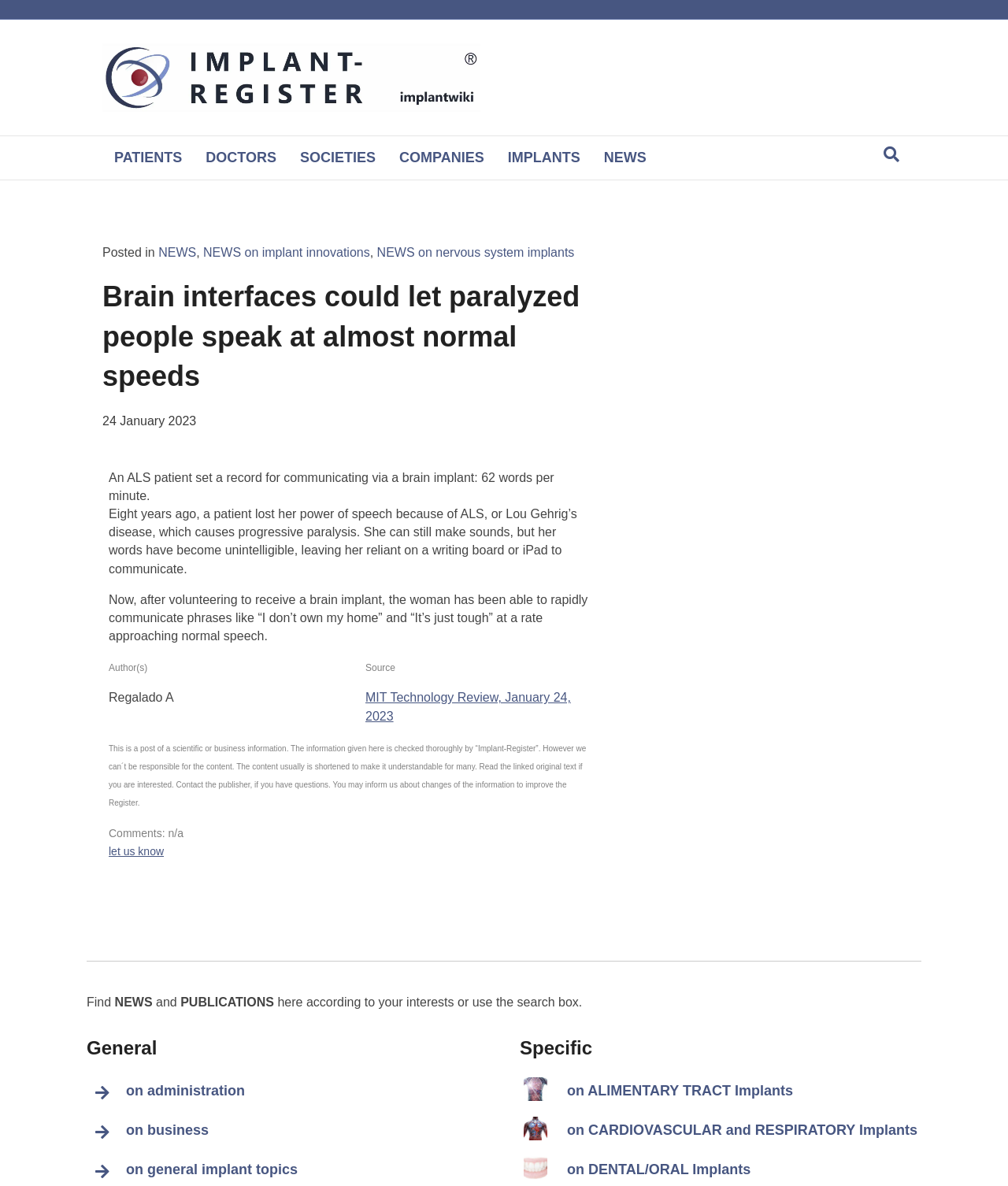Calculate the bounding box coordinates of the UI element given the description: "on CARDIOVASCULAR and RESPIRATORY Implants".

[0.516, 0.941, 0.914, 0.968]